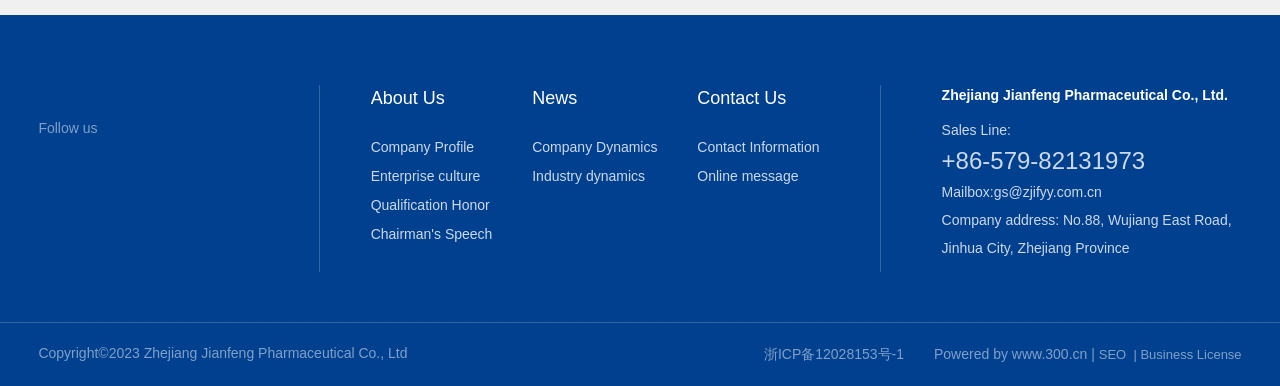Select the bounding box coordinates of the element I need to click to carry out the following instruction: "Contact us".

[0.545, 0.22, 0.648, 0.29]